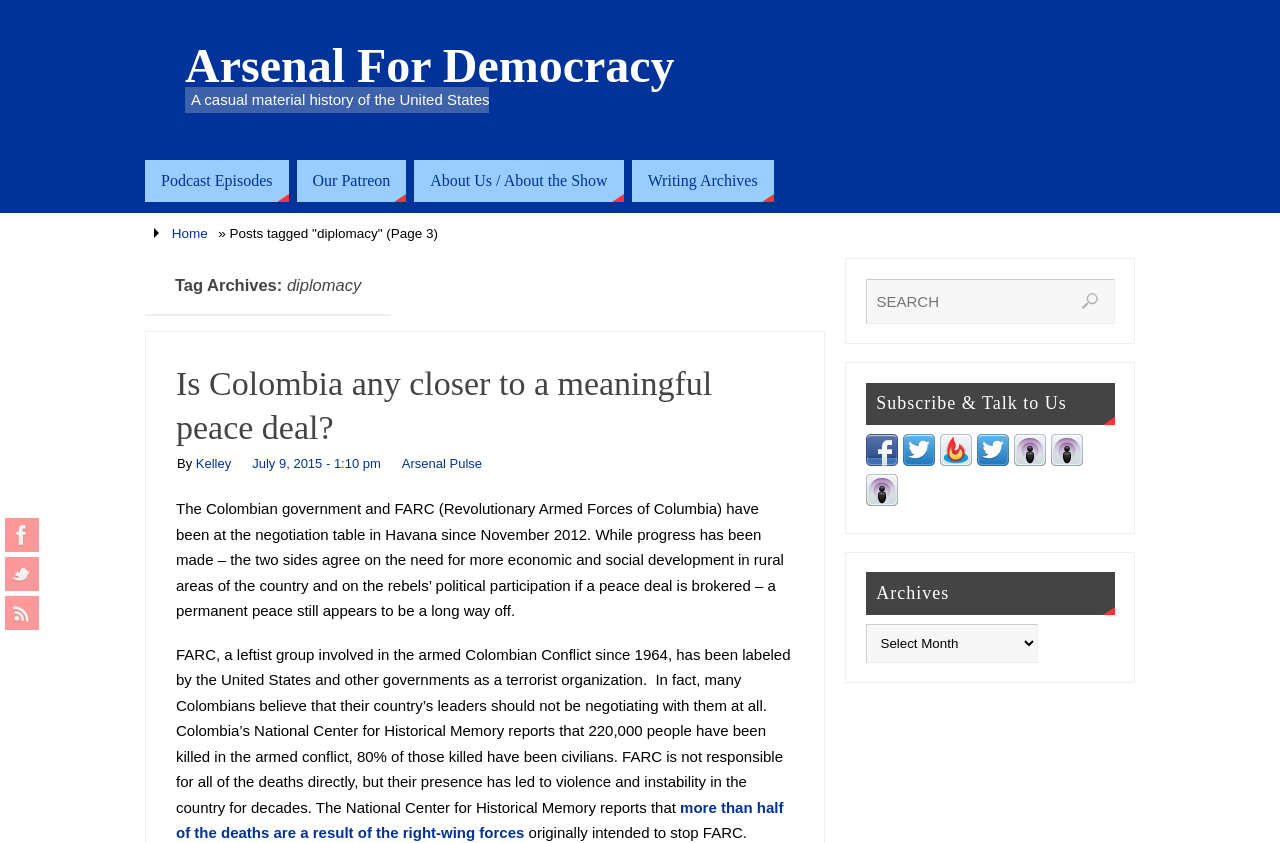Can you specify the bounding box coordinates for the region that should be clicked to fulfill this instruction: "Go to Facebook page".

[0.004, 0.614, 0.03, 0.655]